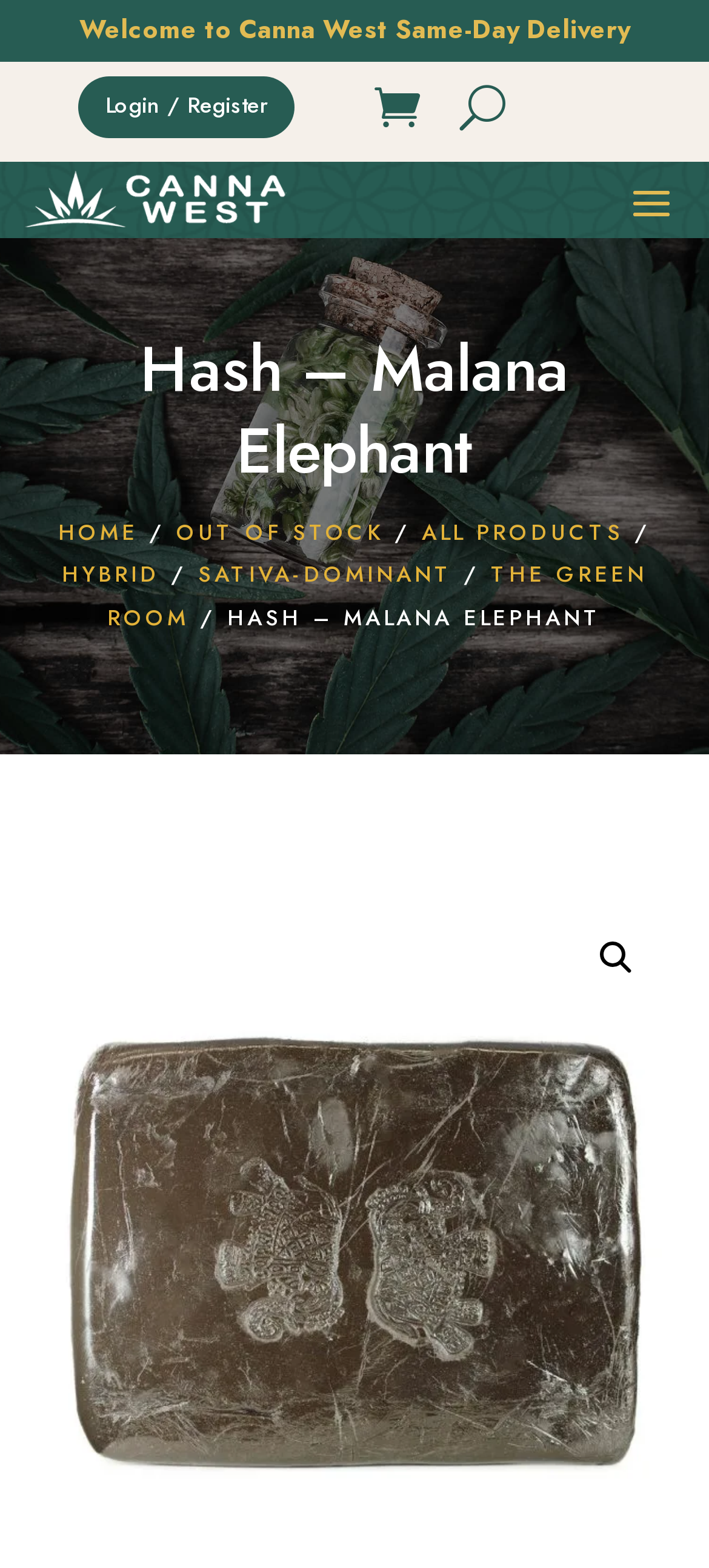How many navigation links are there?
Answer with a single word or phrase by referring to the visual content.

5